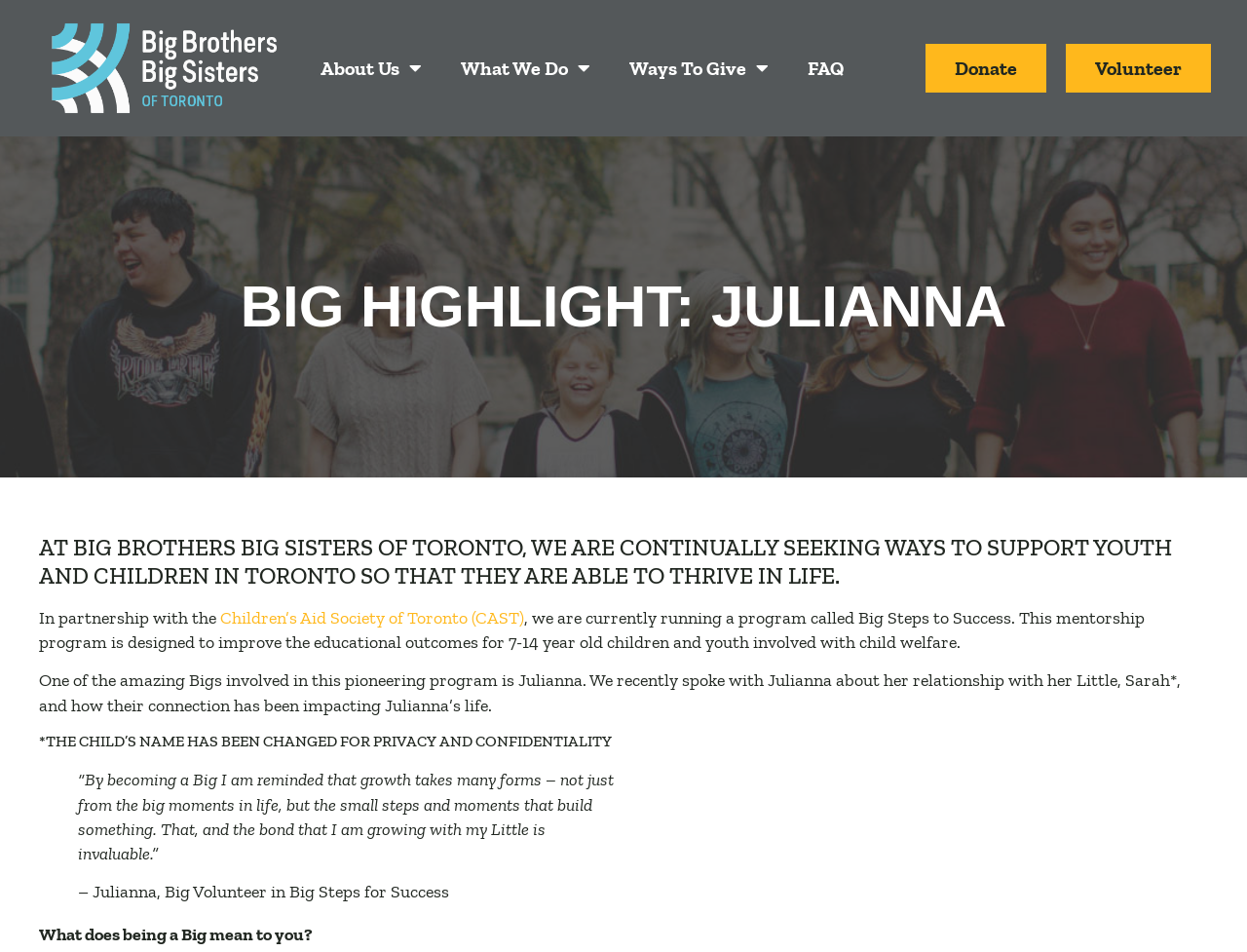Present a detailed account of what is displayed on the webpage.

The webpage appears to be about Big Brothers Big Sisters of Toronto, a non-profit organization that supports youth and children in Toronto. At the top of the page, there is a prominent heading "BIG HIGHLIGHT: JULIANNA" and a navigation menu with links to "About Us", "What We Do", "Ways To Give", "FAQ", "Donate", and "Volunteer".

Below the navigation menu, there is a heading that describes the organization's mission to support youth and children in Toronto. Following this, there is a paragraph of text that explains a program called Big Steps to Success, which is a mentorship program designed to improve educational outcomes for 7-14 year old children and youth involved with child welfare. This program is in partnership with the Children's Aid Society of Toronto (CAST).

The page then focuses on a specific Big Sister, Julianna, who is involved in the Big Steps to Success program. There is a quote from Julianna about her experience as a Big Sister, which is displayed in a blockquote format. The quote is divided into several lines, with Julianna reflecting on how being a Big Sister has reminded her that growth takes many forms, including small steps and moments that build something valuable.

At the bottom of the page, there is a question "What does being a Big mean to you?" which suggests that the page may be encouraging visitors to consider becoming a Big Brother or Big Sister themselves. Overall, the page is promoting the Big Brothers Big Sisters of Toronto organization and its programs, with a focus on the personal story of Julianna and her experience as a Big Sister.